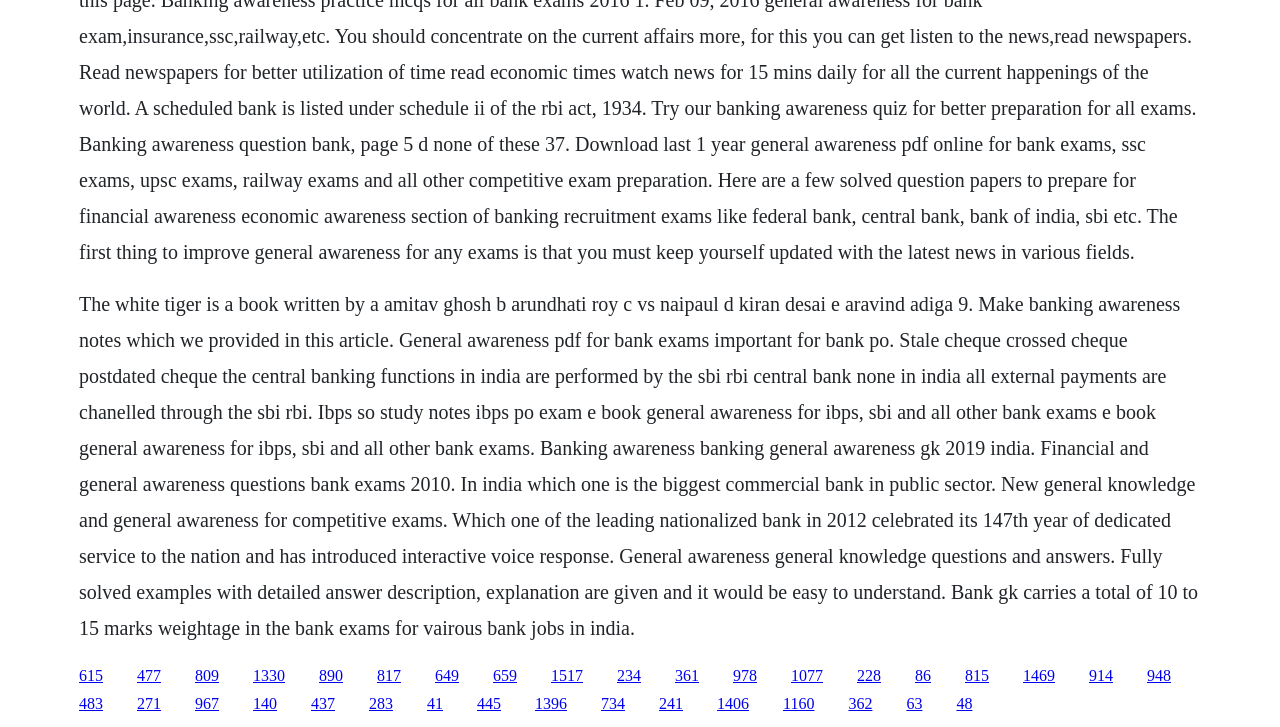Determine the coordinates of the bounding box for the clickable area needed to execute this instruction: "Click the link to learn about financial and general awareness questions for bank exams 2010".

[0.198, 0.917, 0.223, 0.94]